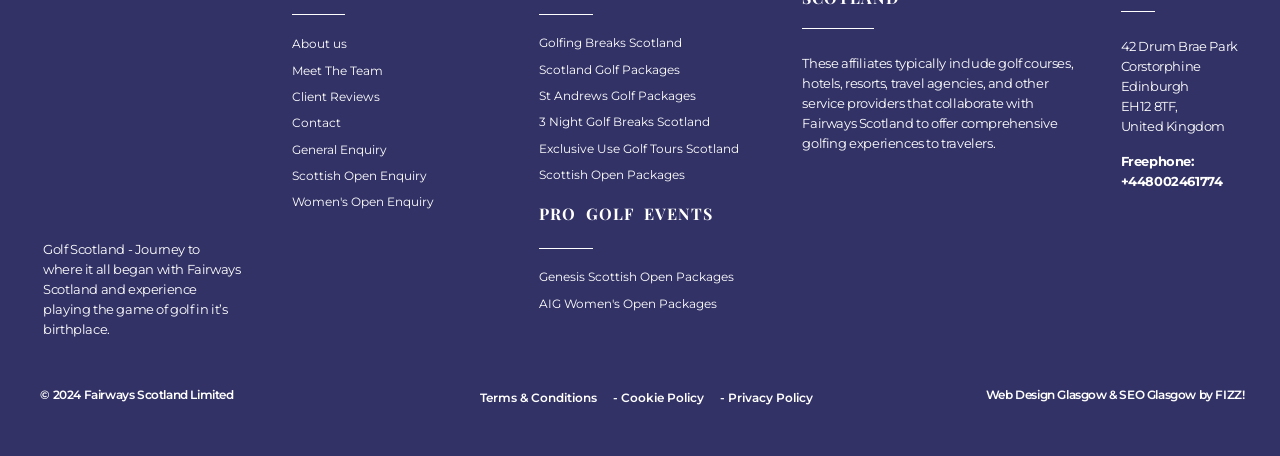Find the bounding box coordinates of the element's region that should be clicked in order to follow the given instruction: "Learn about PRO GOLF EVENTS". The coordinates should consist of four float numbers between 0 and 1, i.e., [left, top, right, bottom].

[0.421, 0.448, 0.591, 0.49]